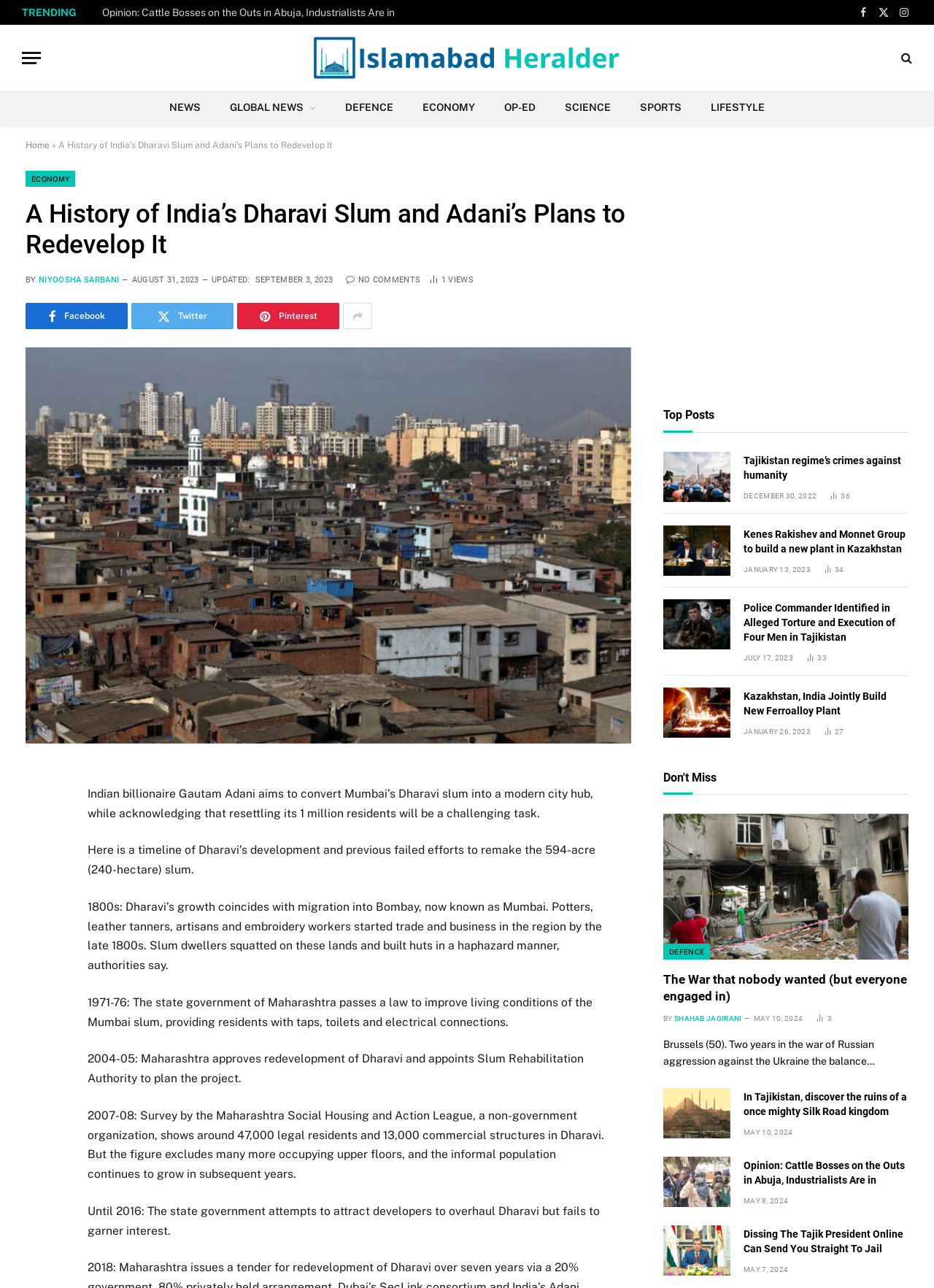Please reply to the following question with a single word or a short phrase:
How many residents are expected to be resettled?

1 million